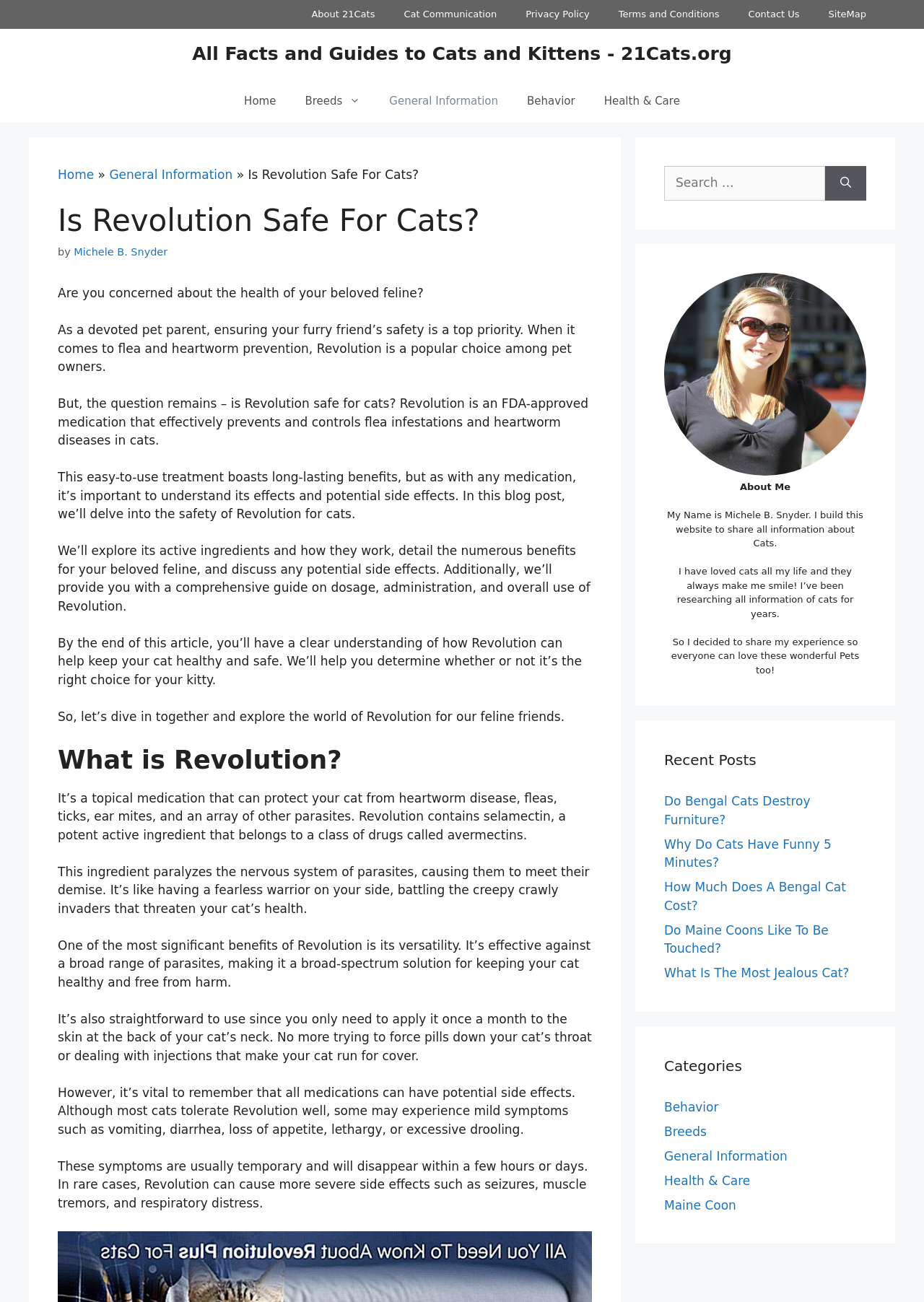Locate the headline of the webpage and generate its content.

Is Revolution Safe For Cats?